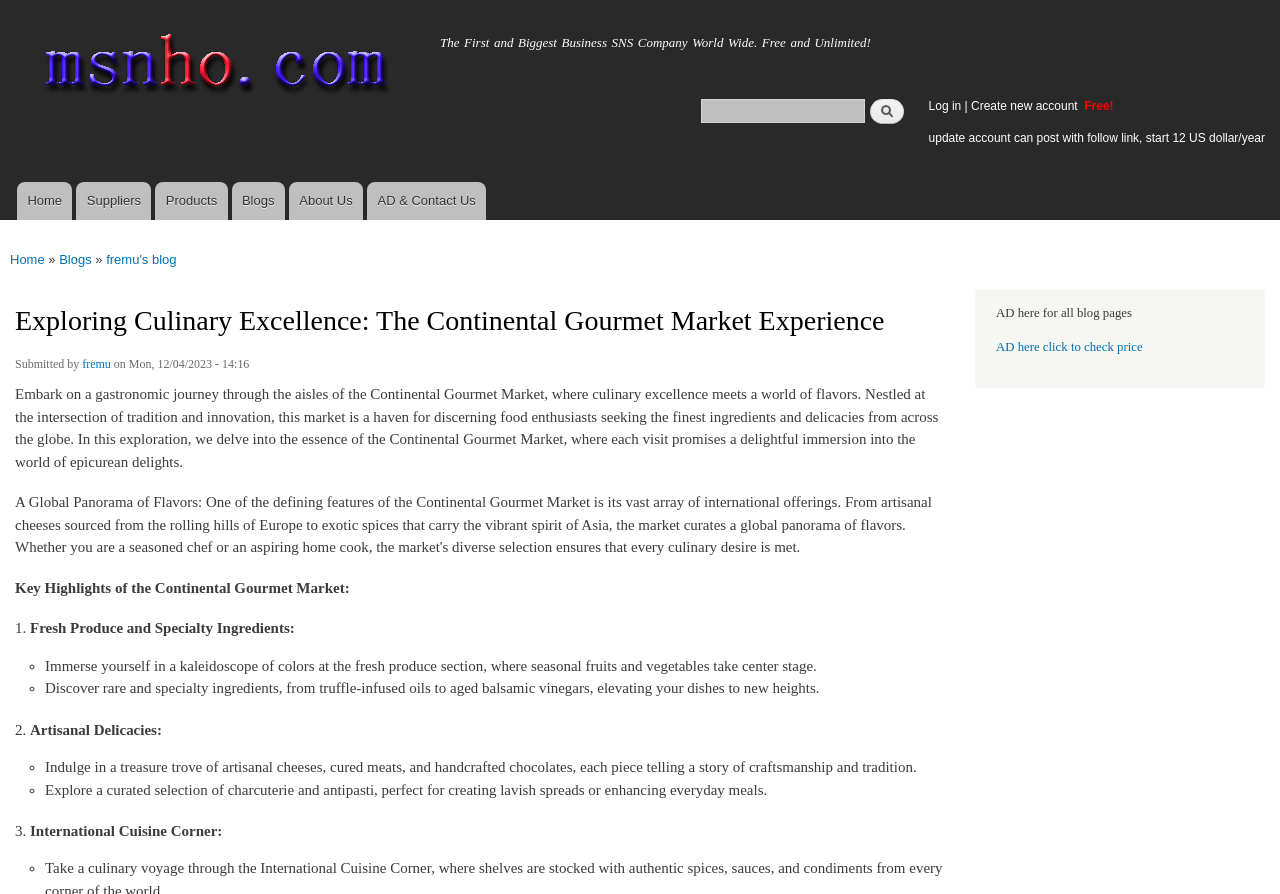Respond with a single word or phrase:
What is the purpose of the 'Search form'?

To search